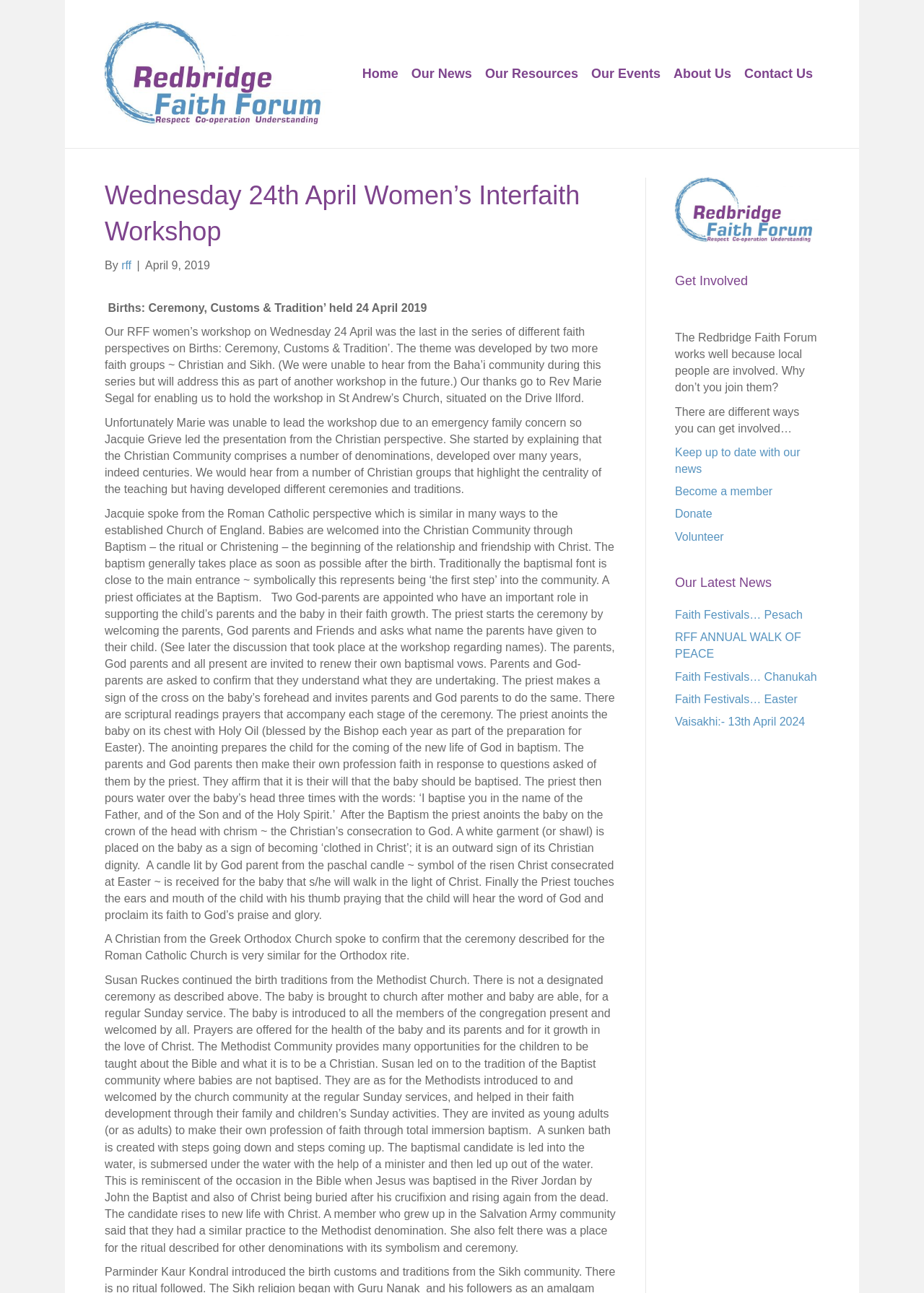What is the name of the church where the workshop was held?
Please analyze the image and answer the question with as much detail as possible.

The name of the church where the workshop was held can be found in the text 'Our thanks go to Rev Marie Segal for enabling us to hold the workshop in St Andrew’s Church, situated on the Drive Ilford'.